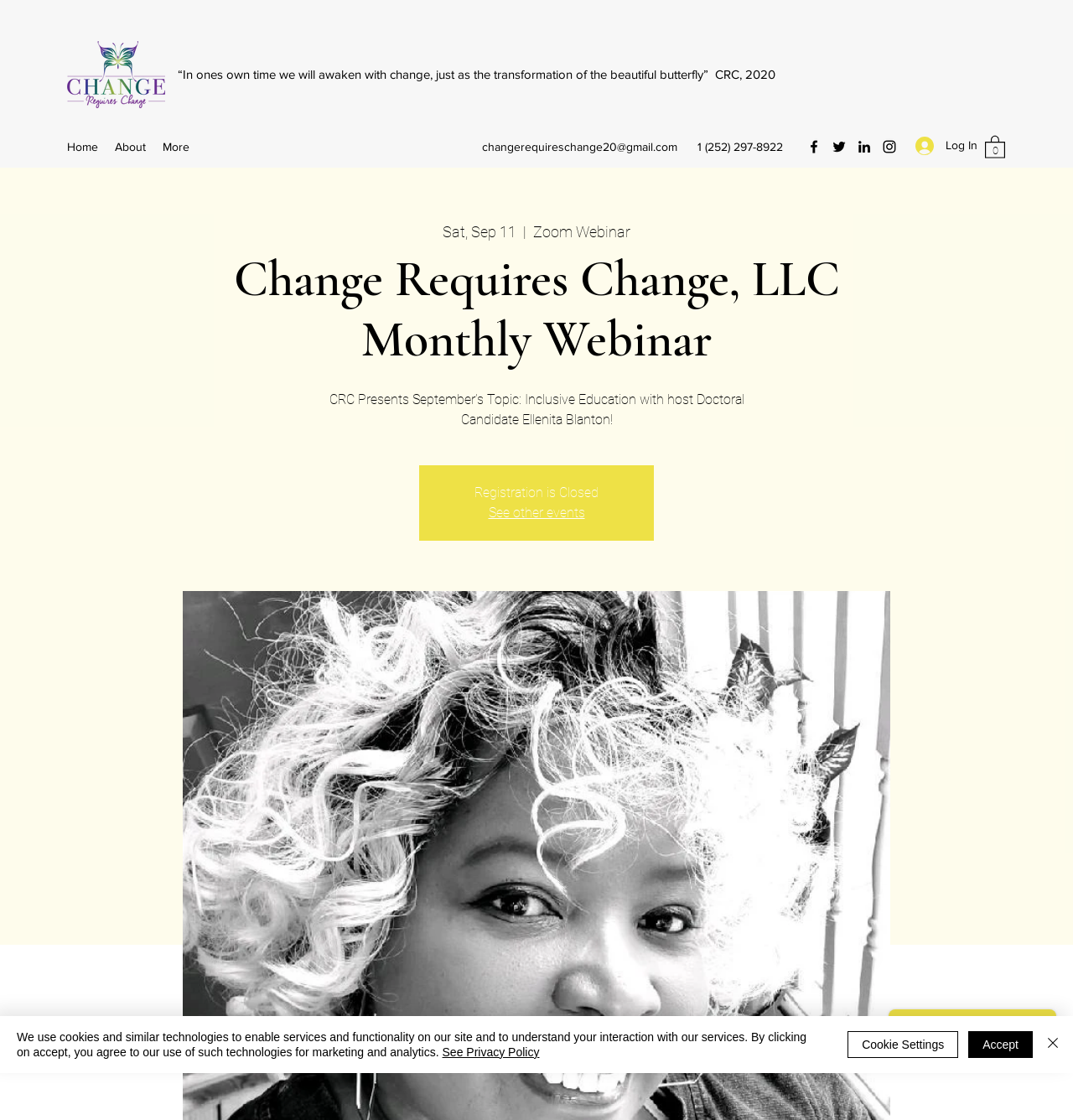Determine the bounding box coordinates of the clickable region to execute the instruction: "View other events". The coordinates should be four float numbers between 0 and 1, denoted as [left, top, right, bottom].

[0.455, 0.451, 0.545, 0.465]